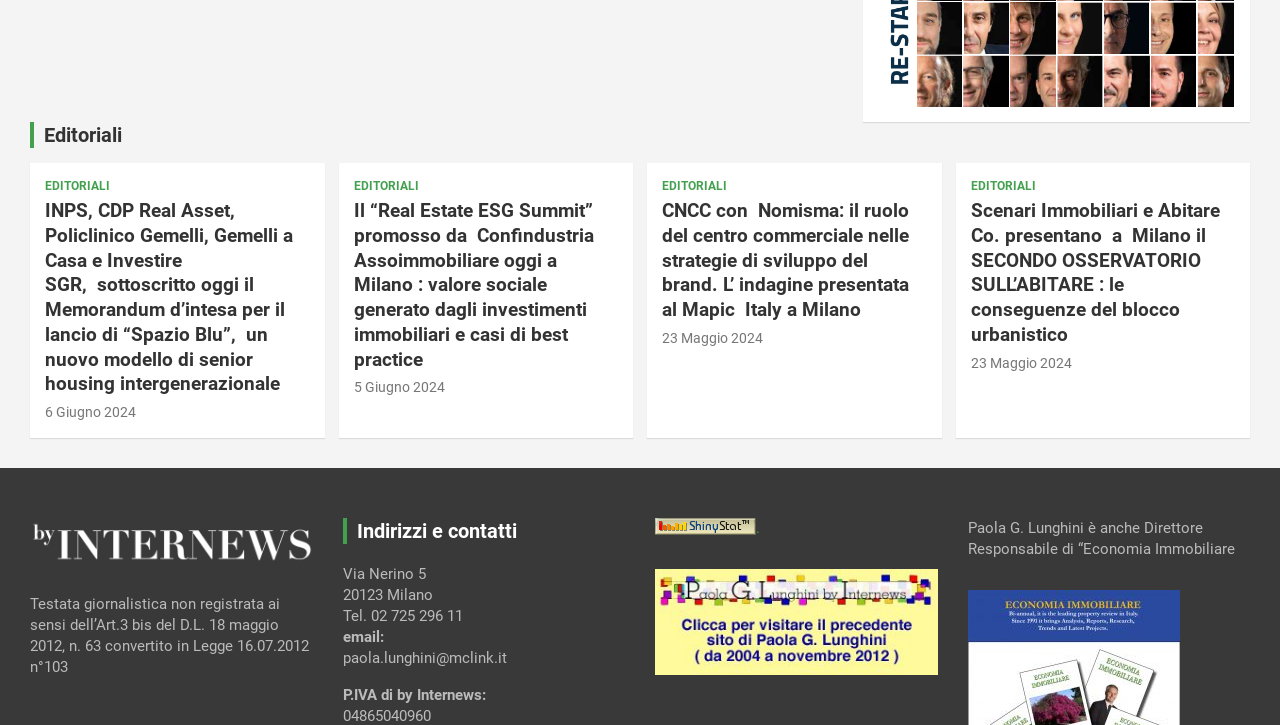Identify the bounding box coordinates of the region that should be clicked to execute the following instruction: "Click on the 'Scenari Immobiliari e Abitare Co.' article".

[0.758, 0.275, 0.965, 0.479]